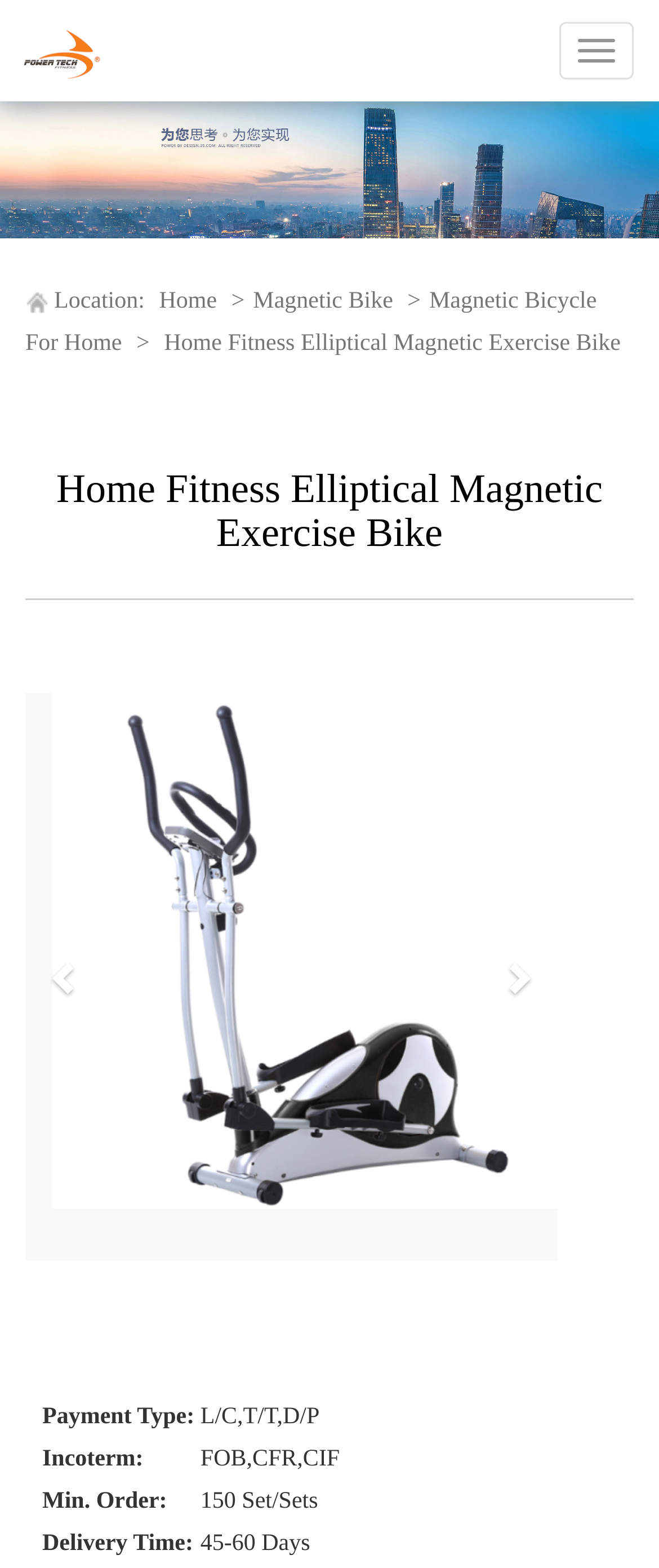What is the minimum order quantity? Look at the image and give a one-word or short phrase answer.

150 Set/Sets